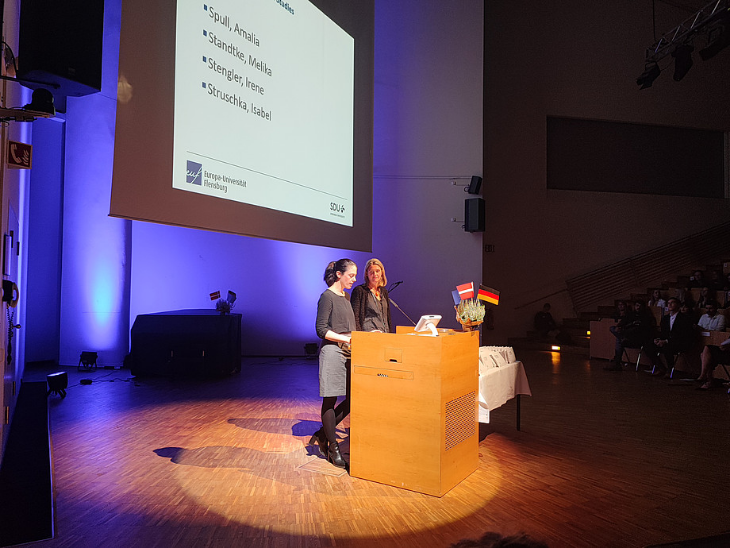Generate a detailed caption that encompasses all aspects of the image.

In a noteworthy moment at a graduation ceremony, two program directors, Larissa Lueg and Susanne Royer, stand at a podium addressing the audience. The backdrop features a bright blue light that enhances the celebratory atmosphere. On the projection screen behind them, a list of graduating students is displayed. The podium, made of warm wood, is adorned with flags representing Germany and other nations, symbolizing the international nature of the program. The scene captures a blend of academic achievement and cultural exchange, highlighting the directors’ commitment to preparing students as "enlightened Europeans." The audience, composed of graduates and their families, sits attentively, embodying the pride and anticipation of this significant milestone in their academic journeys.